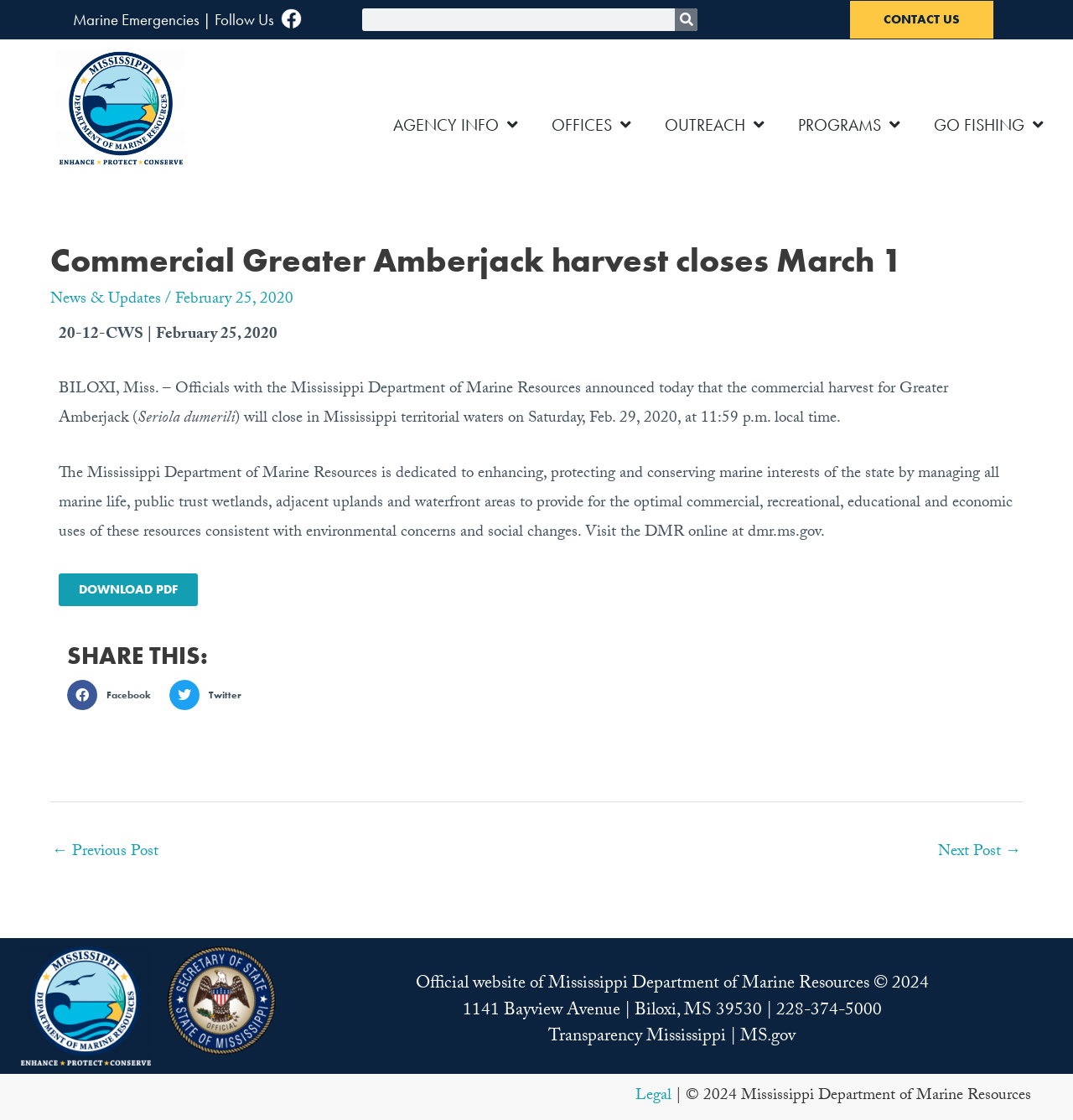Can you find the bounding box coordinates of the area I should click to execute the following instruction: "Search for something"?

None